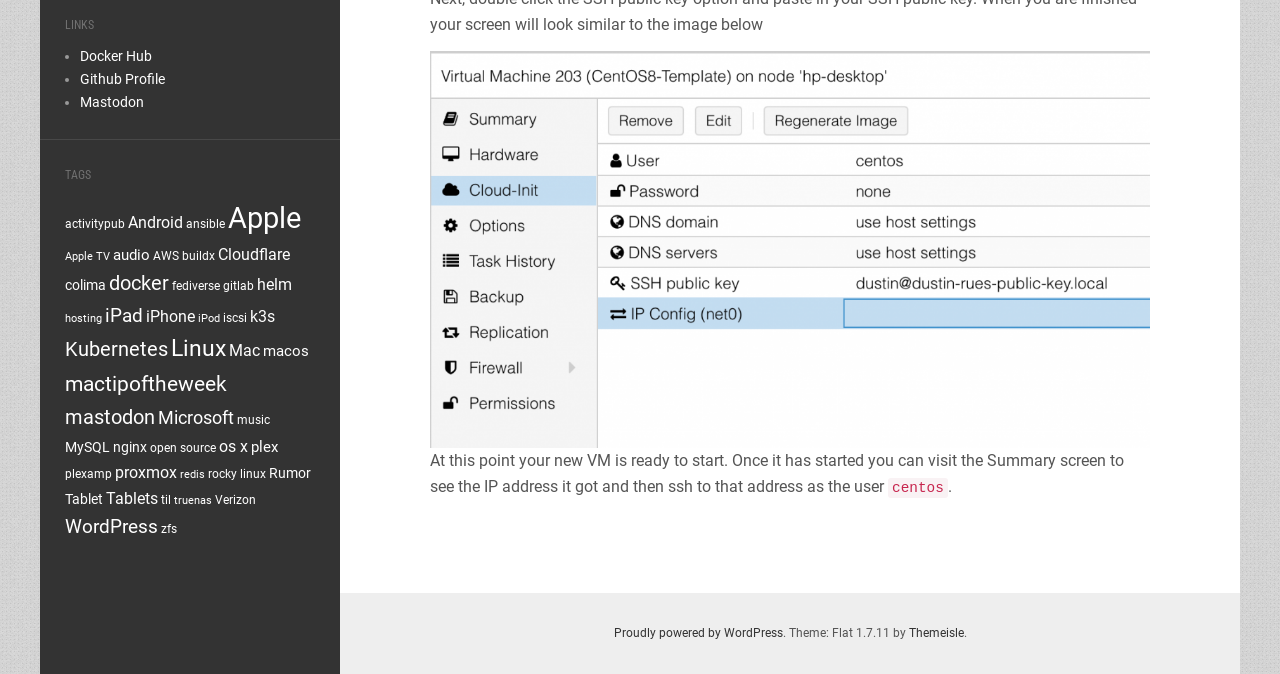Based on the element description "Mastodon", predict the bounding box coordinates of the UI element.

[0.062, 0.139, 0.112, 0.163]